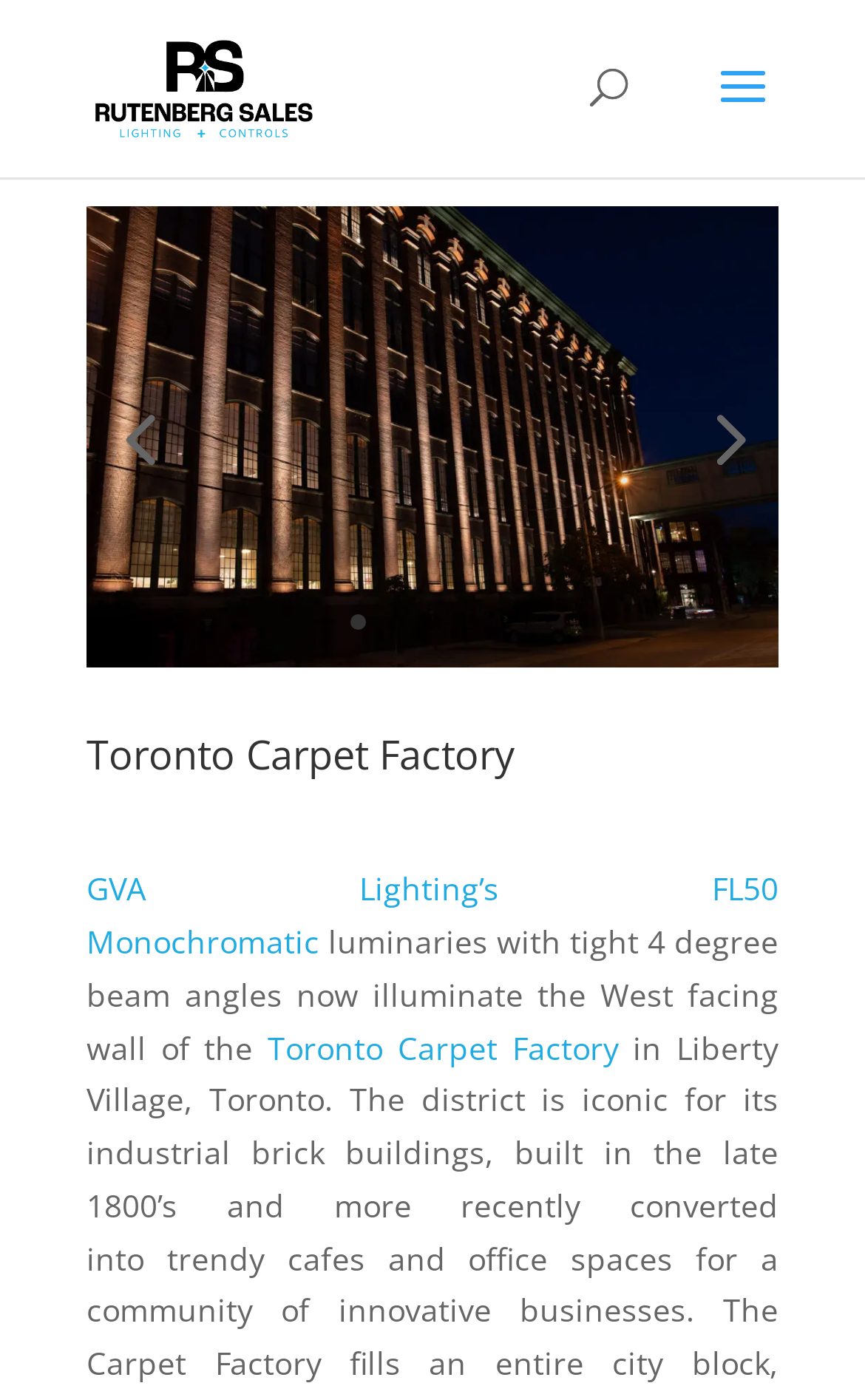Can you locate the main headline on this webpage and provide its text content?

Toronto Carpet Factory